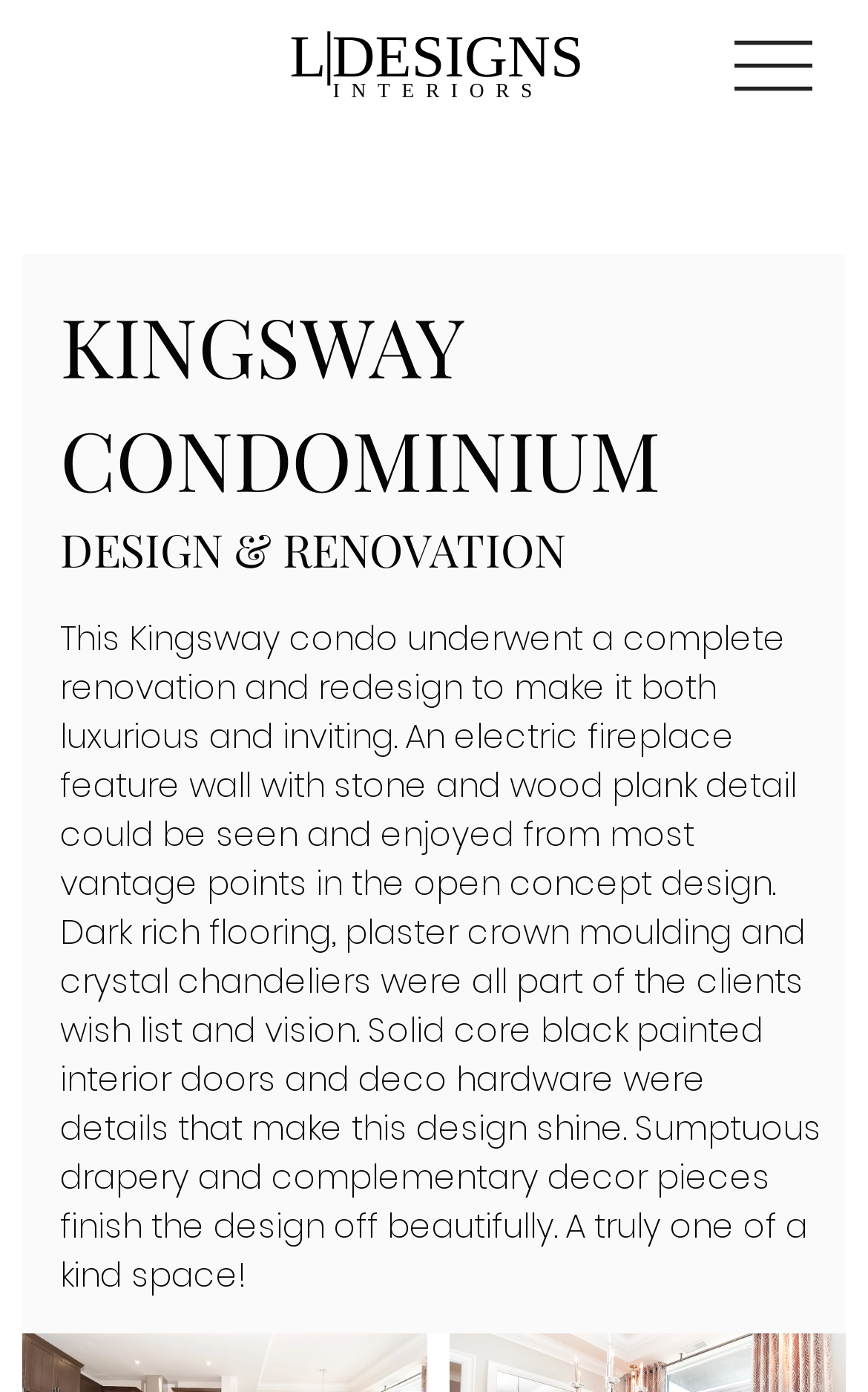What is the name of the company?
Please provide a comprehensive answer based on the visual information in the image.

I found the company name by examining the link element with the text 'Ldesigns interiors Inc logo' and the corresponding image, which indicates that the company name is Ldesigns interiors Inc.